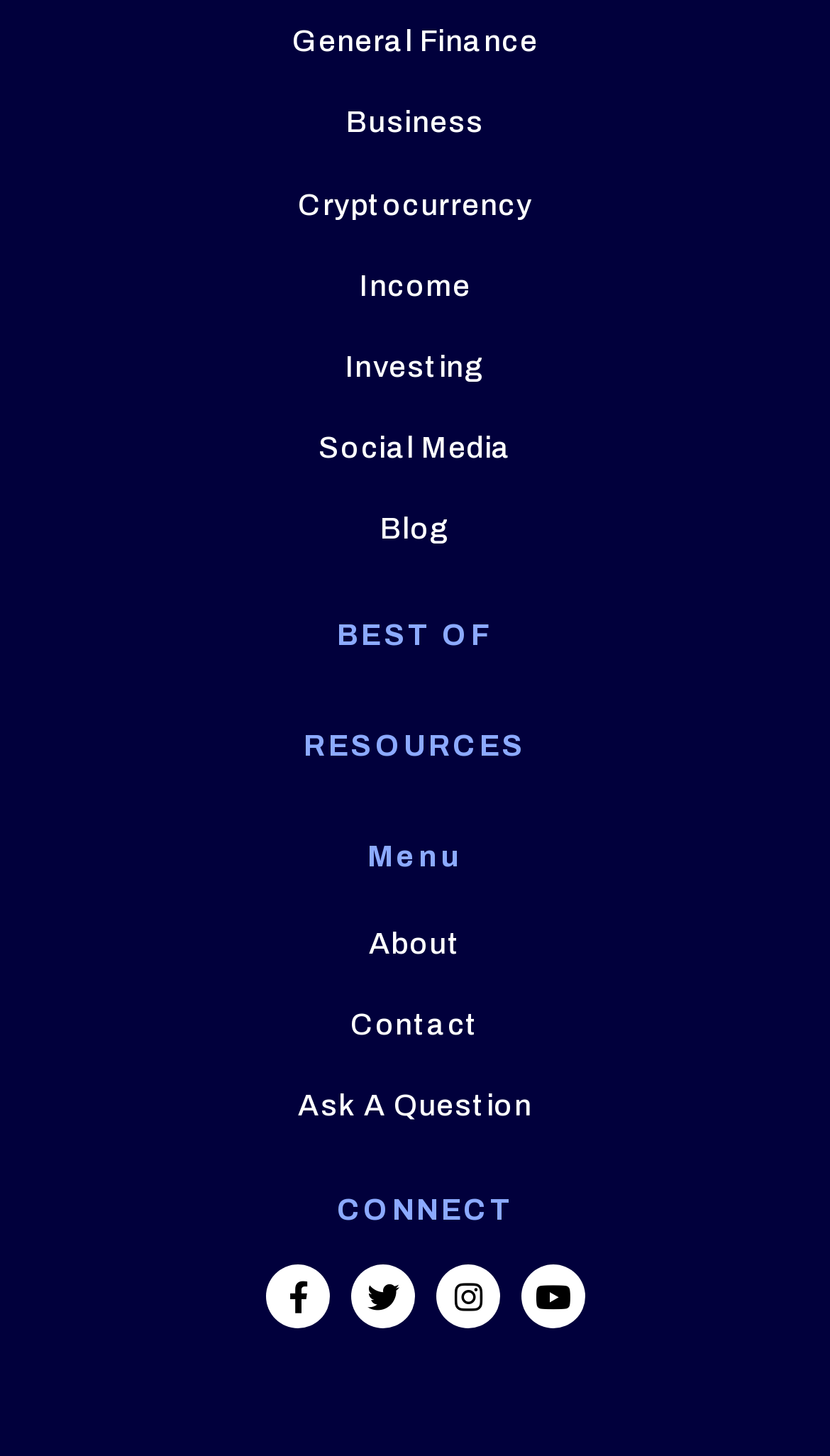Identify the bounding box of the HTML element described here: "privacy policy". Provide the coordinates as four float numbers between 0 and 1: [left, top, right, bottom].

None